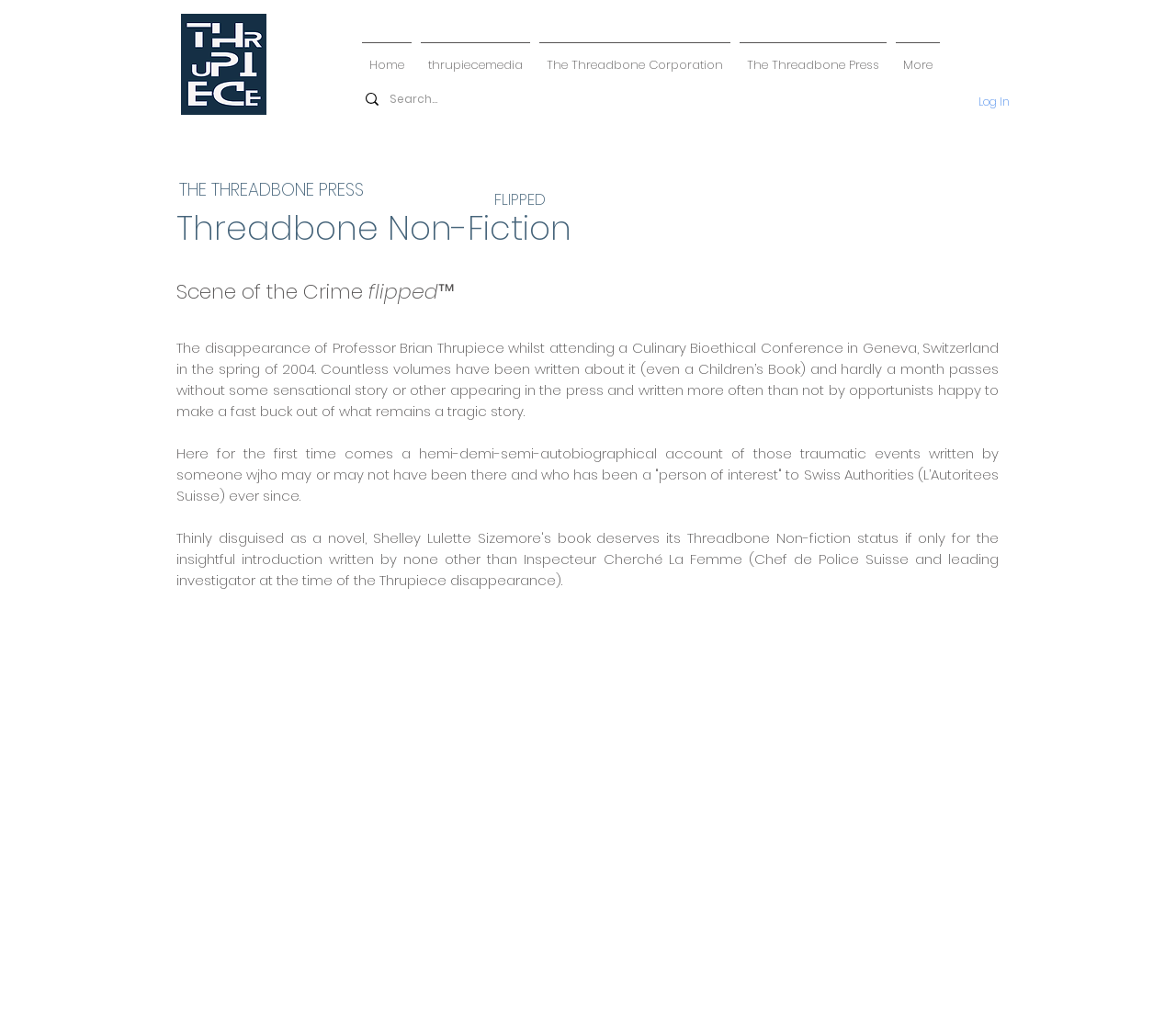Look at the image and give a detailed response to the following question: What is the name of the corporation mentioned?

I found the answer by looking at the navigation links at the top of the page, where I saw a link labeled 'The Threadbone Corporation'. This suggests that the corporation is related to the content of the webpage.